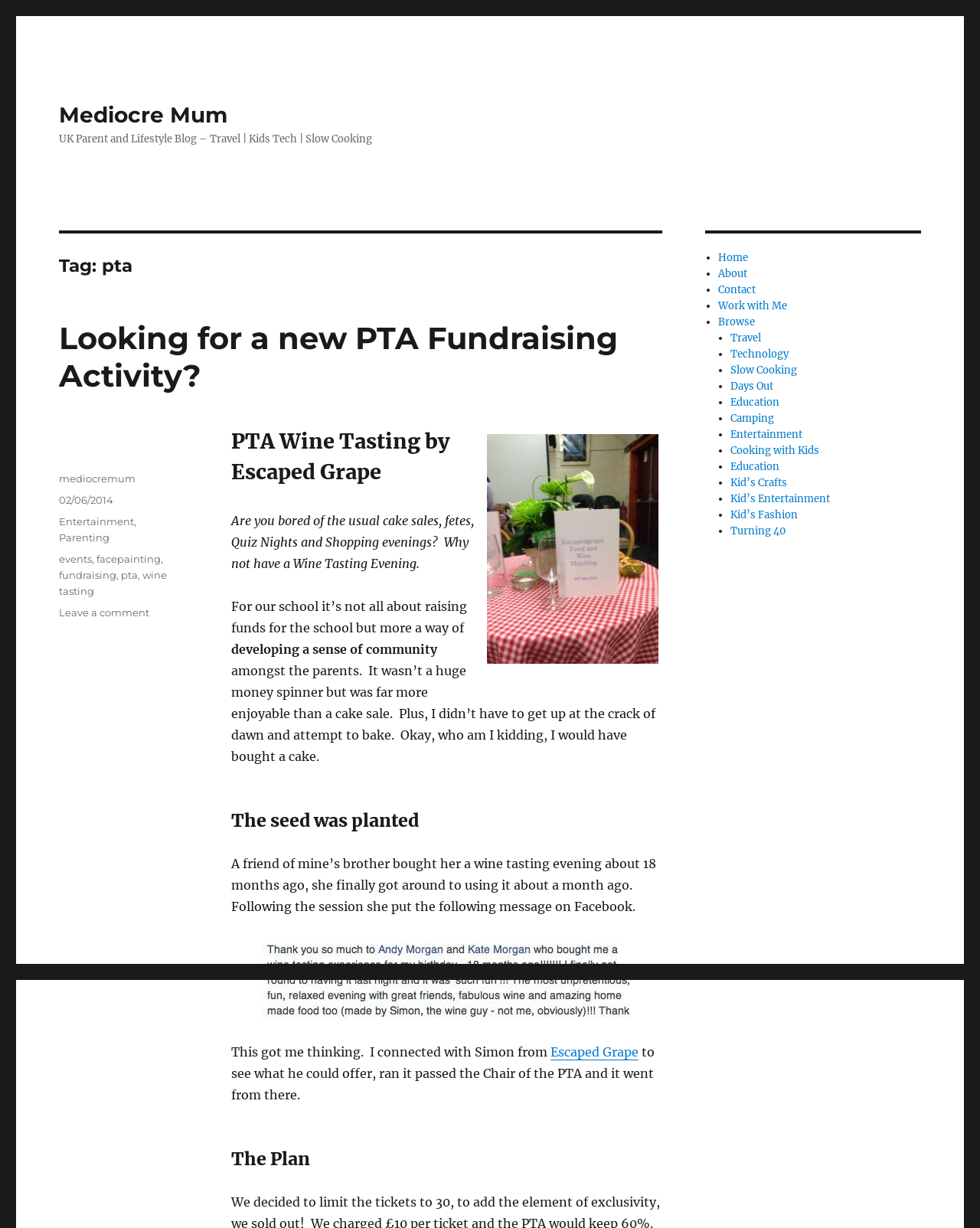Locate the bounding box coordinates of the element you need to click to accomplish the task described by this instruction: "Browse the 'Travel' category".

[0.745, 0.27, 0.776, 0.281]